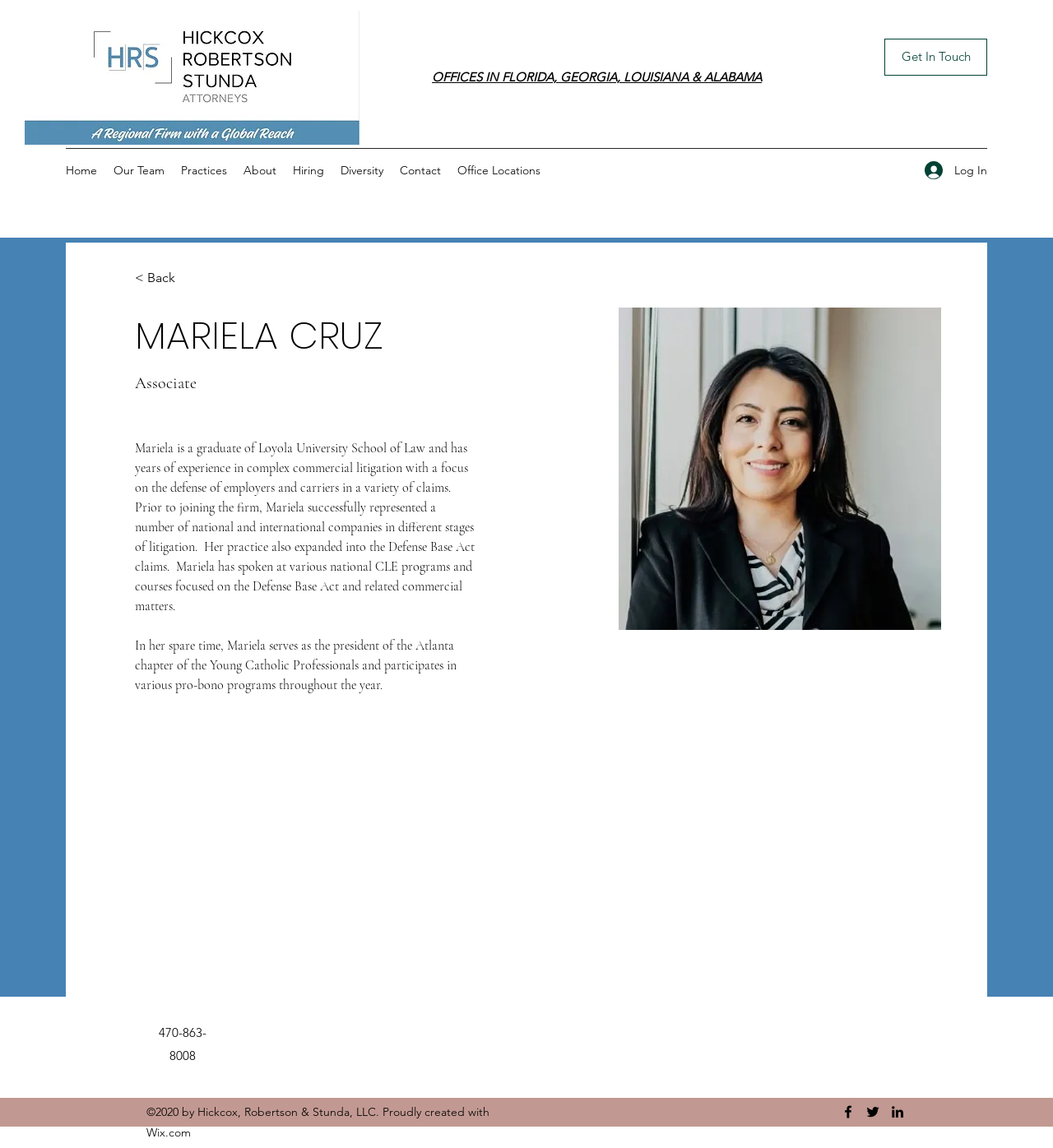Please identify the bounding box coordinates of where to click in order to follow the instruction: "Click the 'Log In' button".

[0.867, 0.135, 0.938, 0.162]